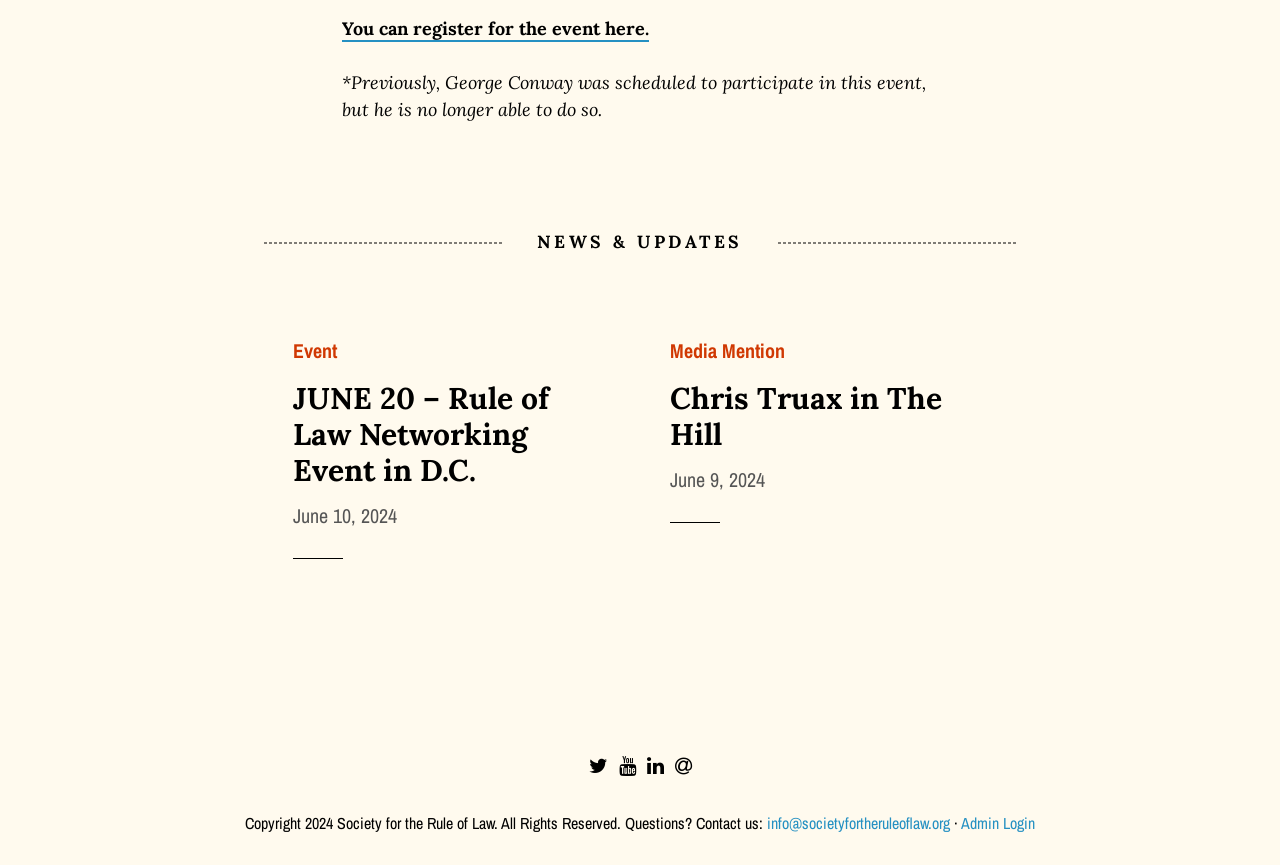Identify the bounding box coordinates of the part that should be clicked to carry out this instruction: "Search apple.com".

None